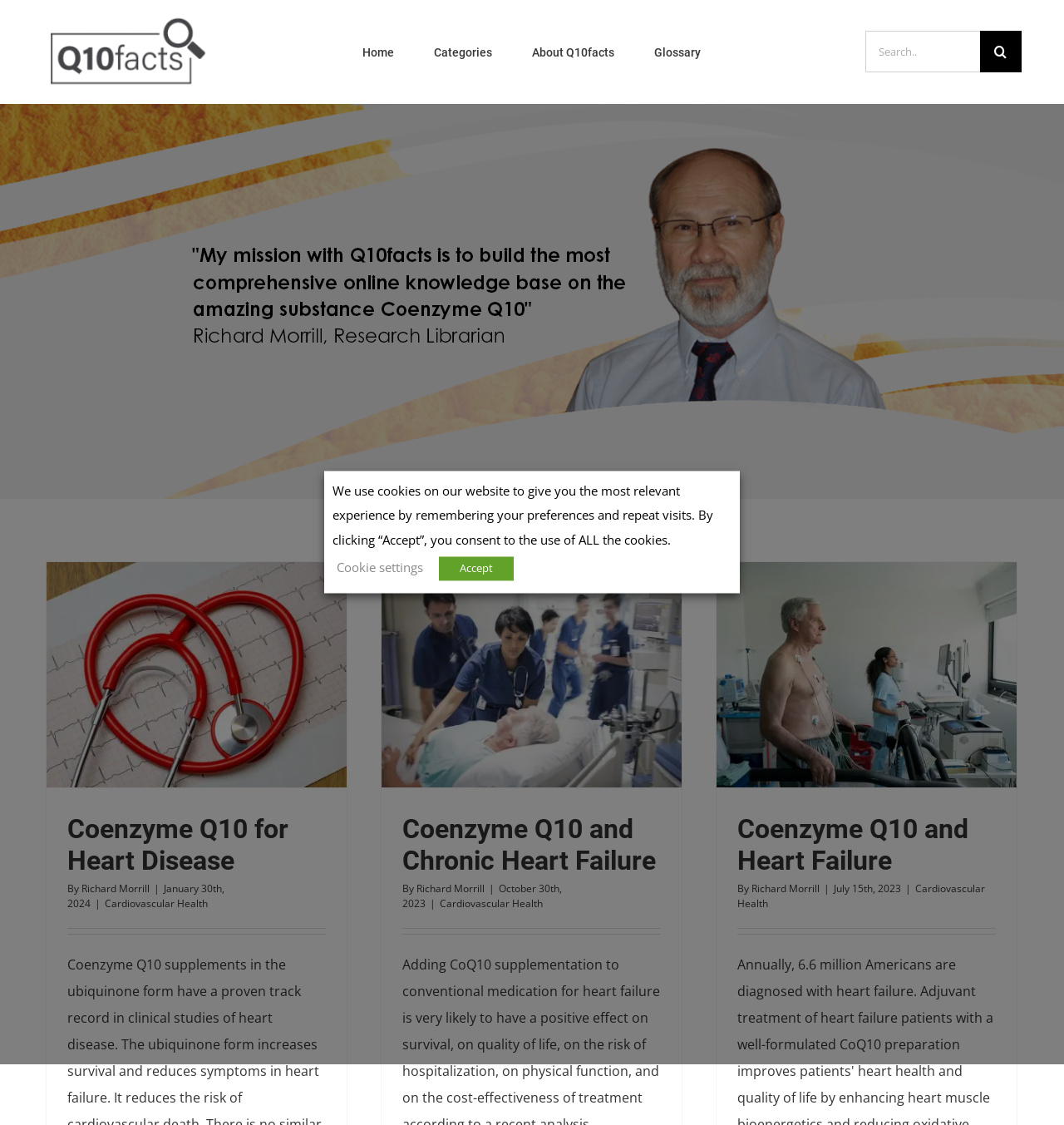Use a single word or phrase to respond to the question:
What is the author of the articles on this webpage?

Richard Morrill